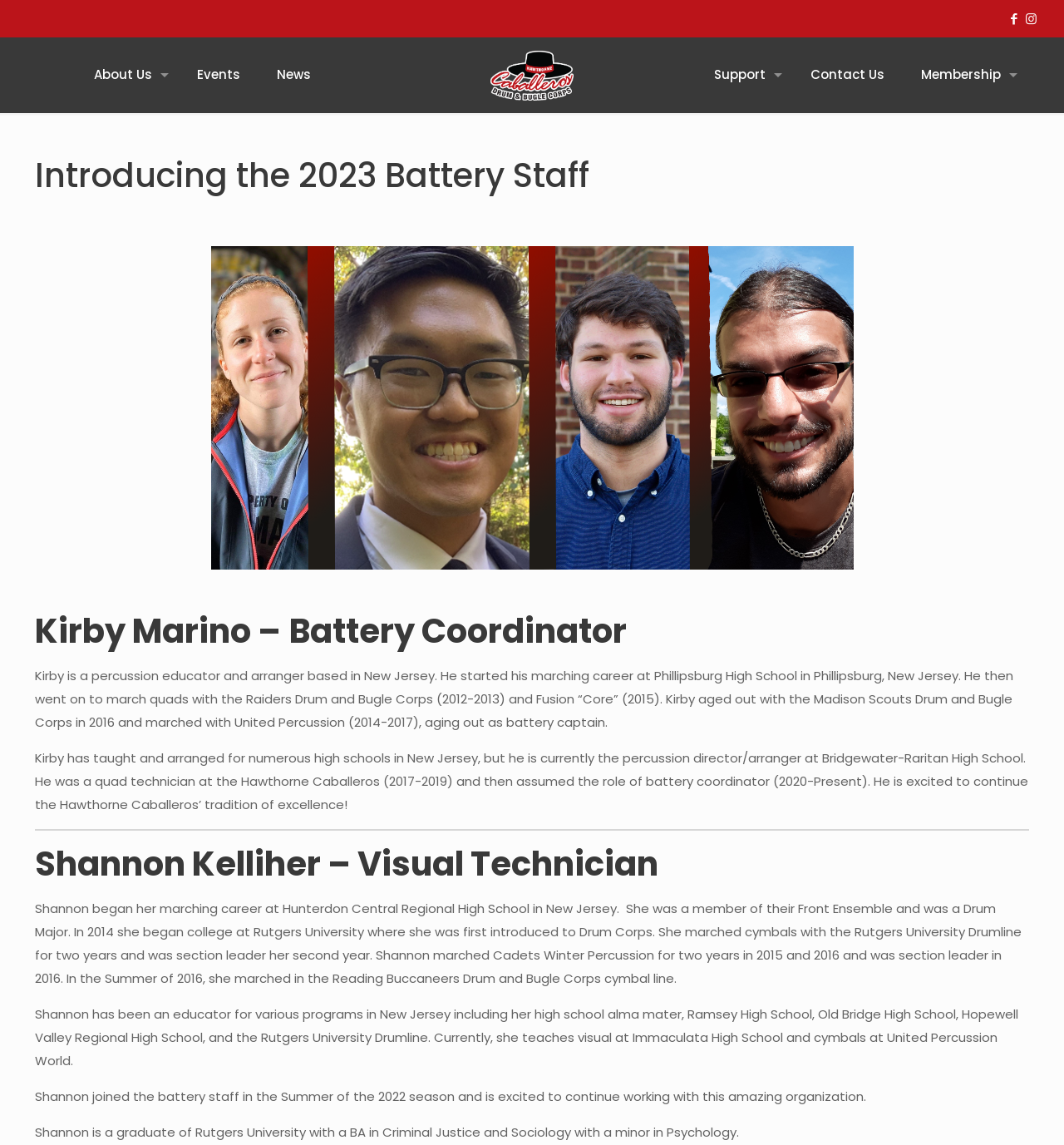Give a detailed account of the webpage's layout and content.

The webpage is about introducing the 2023 battery staff of the Hawthorne Caballeros Drum & Bugle Corps. At the top right corner, there are social media links, including Facebook and Instagram icons. Below them, the Caballeros' logo is displayed. 

On the top left side, there are navigation links, including "About Us", "Events", "News", "Support", "Contact Us", and "Membership". 

The main content of the webpage is divided into sections, each introducing a staff member. The first section is about Kirby Marino, the Battery Coordinator. His title is displayed in a large font, followed by a brief biography that describes his experience as a percussion educator and arranger. The text is arranged in two paragraphs, with the first paragraph describing his marching career and the second paragraph detailing his teaching and arranging experience.

Below Kirby's section, there is a horizontal separator line. The next section is about Shannon Kelliher, a Visual Technician. Her title is displayed in a large font, followed by a brief biography that describes her marching experience and her work as an educator. The text is arranged in four paragraphs, with each paragraph describing a different aspect of her experience.

Overall, the webpage is dedicated to introducing the 2023 battery staff of the Hawthorne Caballeros Drum & Bugle Corps, with a focus on providing detailed biographies of each staff member.